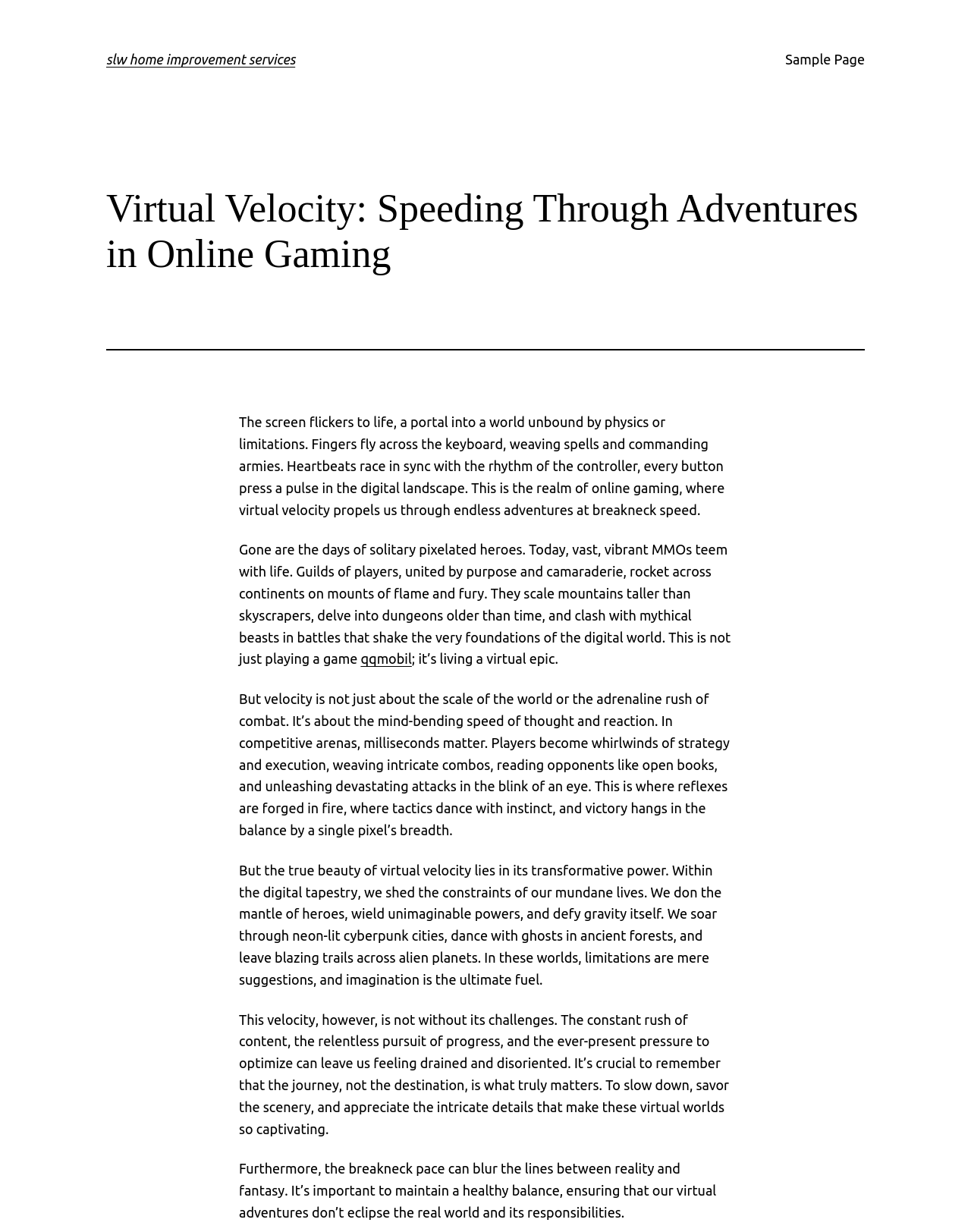What is the significance of slowing down in online gaming?
Provide a one-word or short-phrase answer based on the image.

Savor the scenery